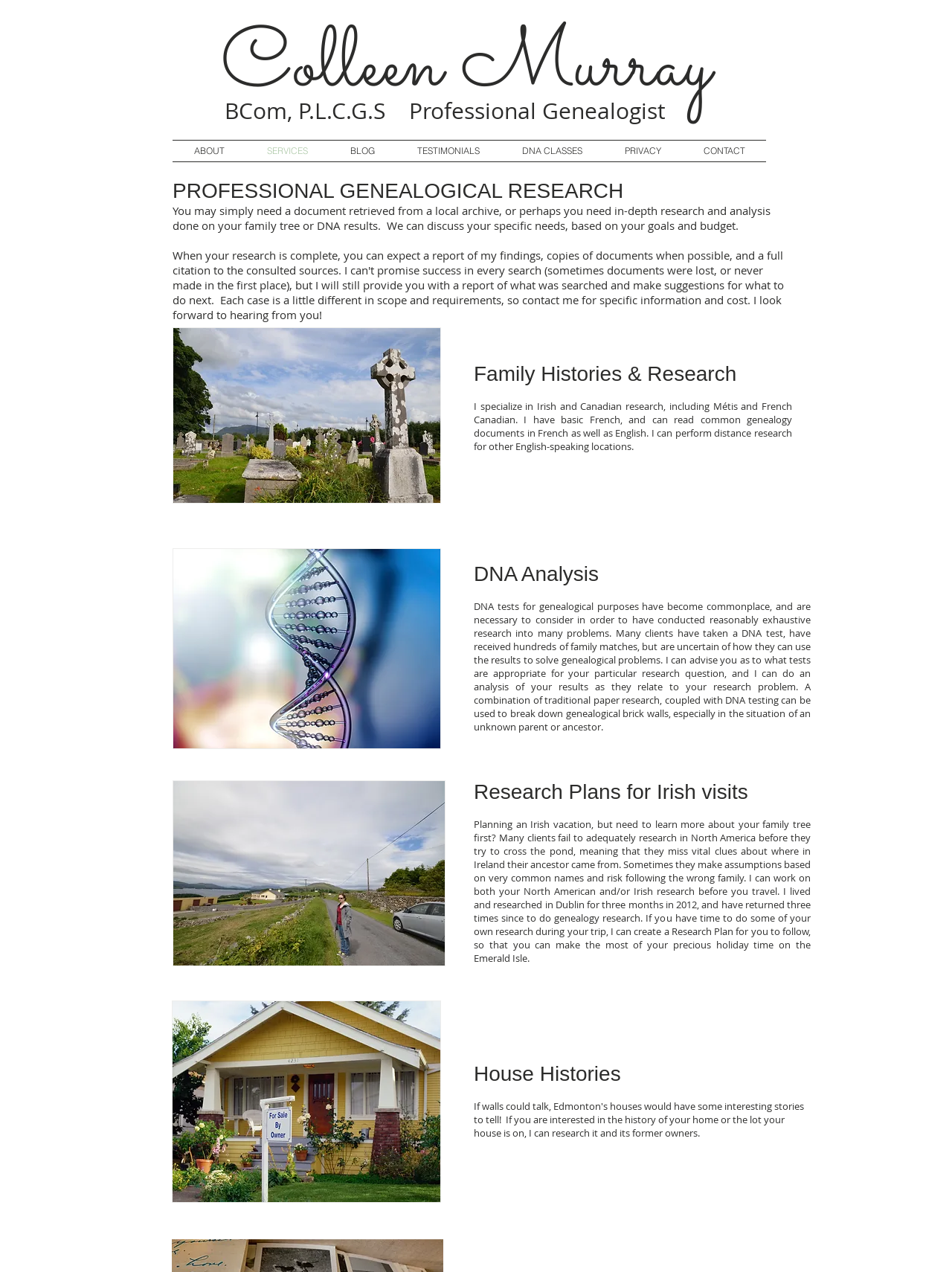What can Colleen Murray help with regarding DNA tests?
Based on the visual information, provide a detailed and comprehensive answer.

The static text 'I can advise you as to what tests are appropriate for your particular research question, and I can do an analysis of your results as they relate to your research problem.' suggests that Colleen Murray can help with advising on DNA tests and analyzing the results.